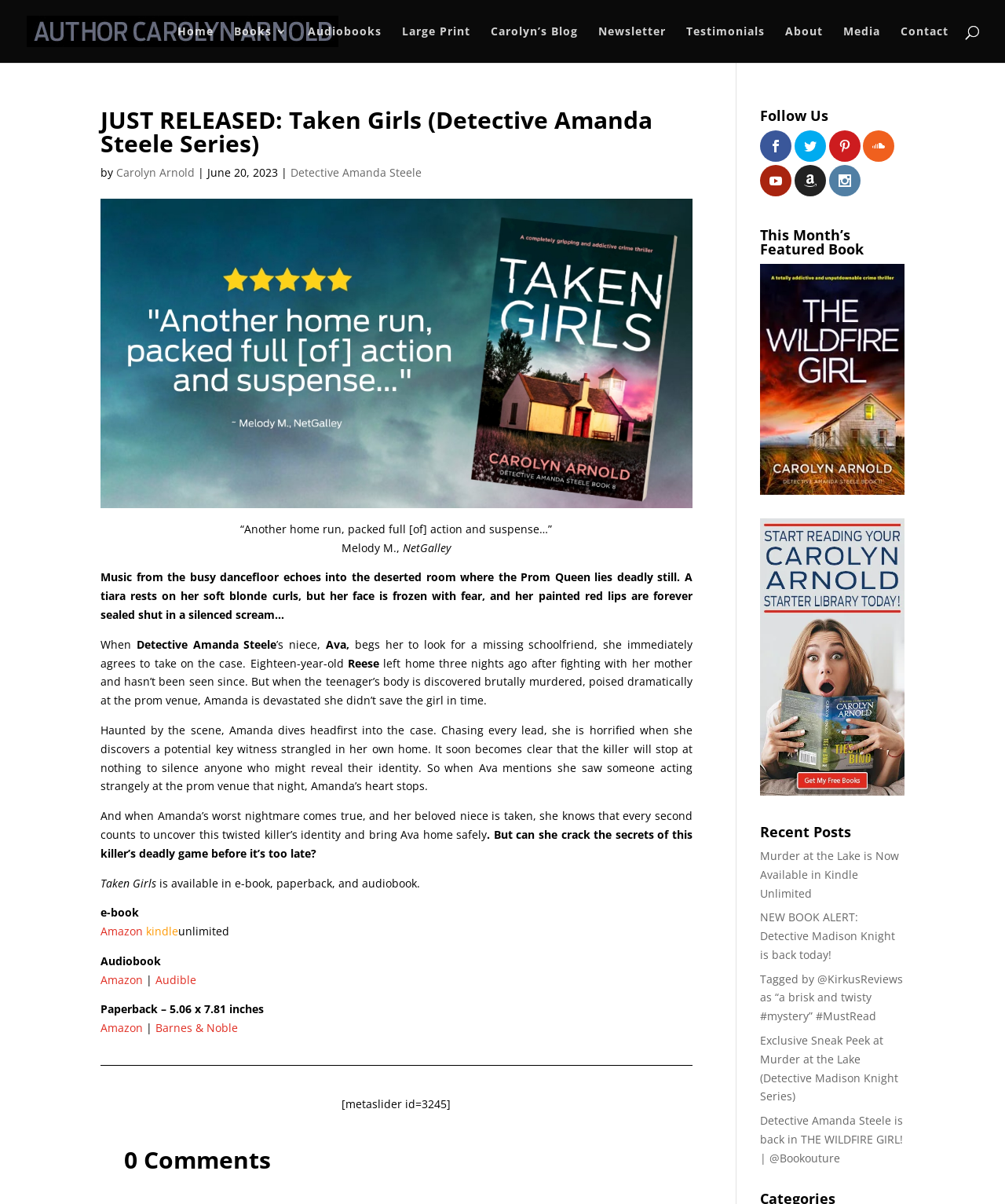What is the title or heading displayed on the webpage?

JUST RELEASED: Taken Girls (Detective Amanda Steele Series)